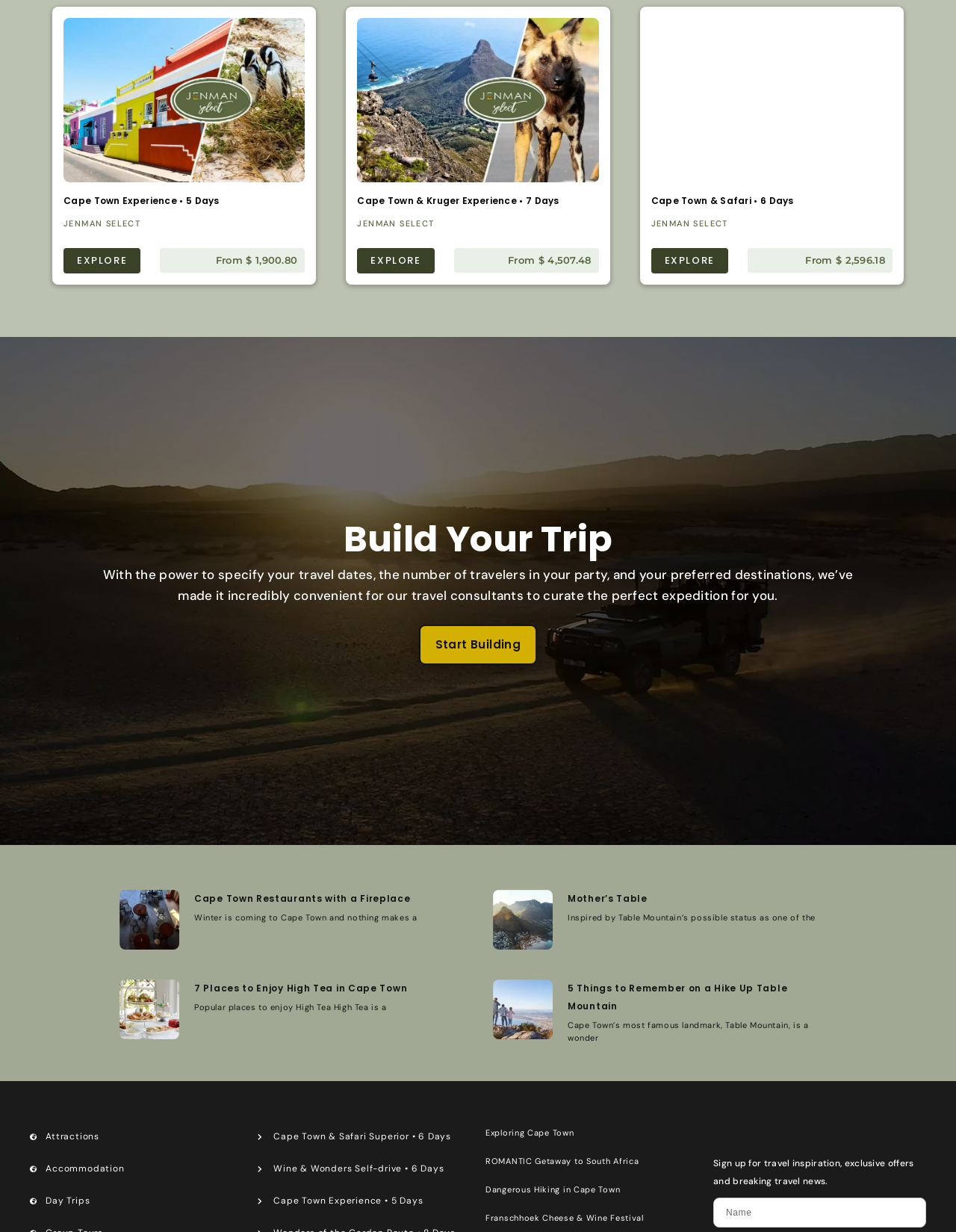Determine the bounding box coordinates of the element that should be clicked to execute the following command: "View attractions".

[0.031, 0.914, 0.254, 0.931]